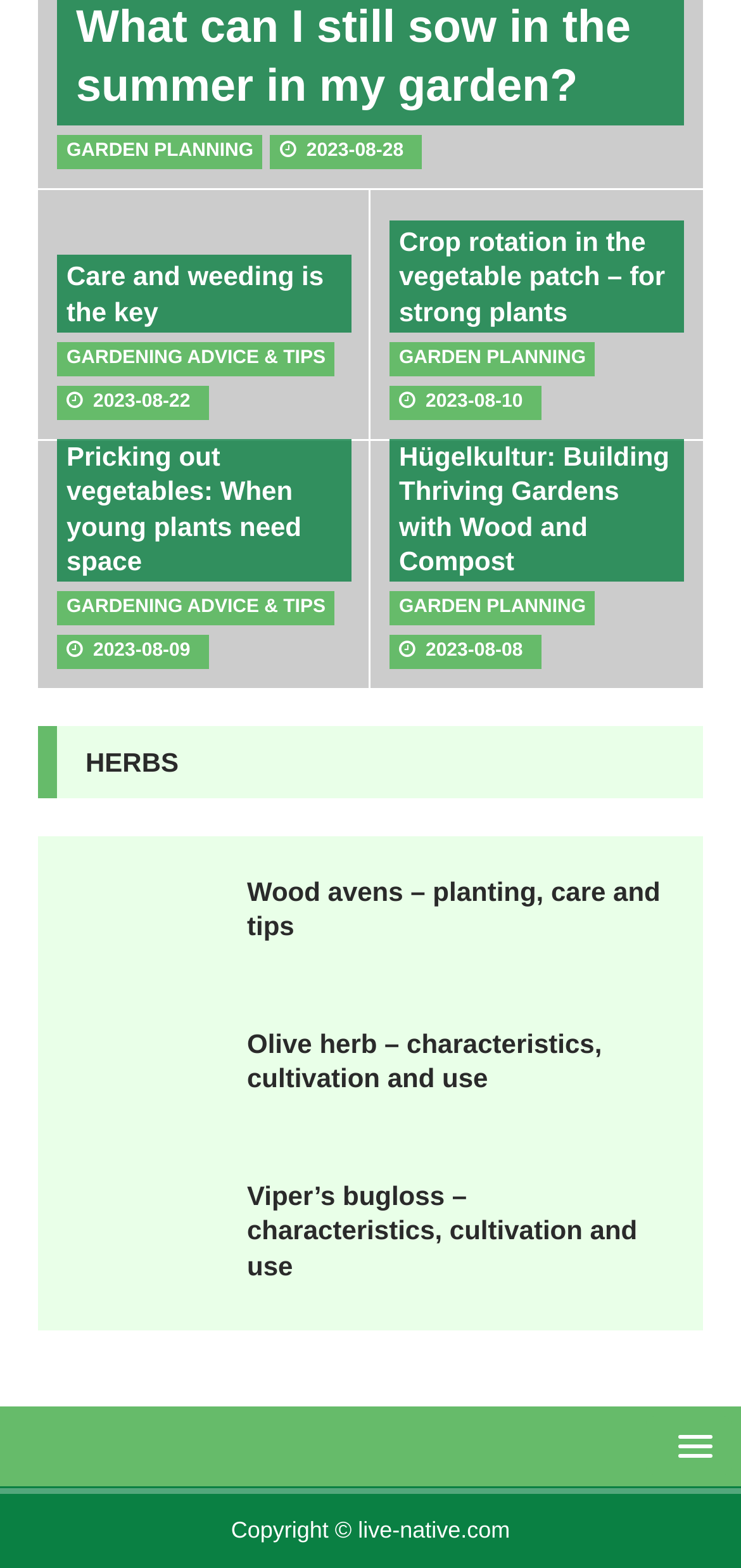Find the bounding box coordinates of the element you need to click on to perform this action: 'Click on the link 'What can I still sow in the summer in my garden?''. The coordinates should be represented by four float values between 0 and 1, in the format [left, top, right, bottom].

[0.103, 0.001, 0.851, 0.072]